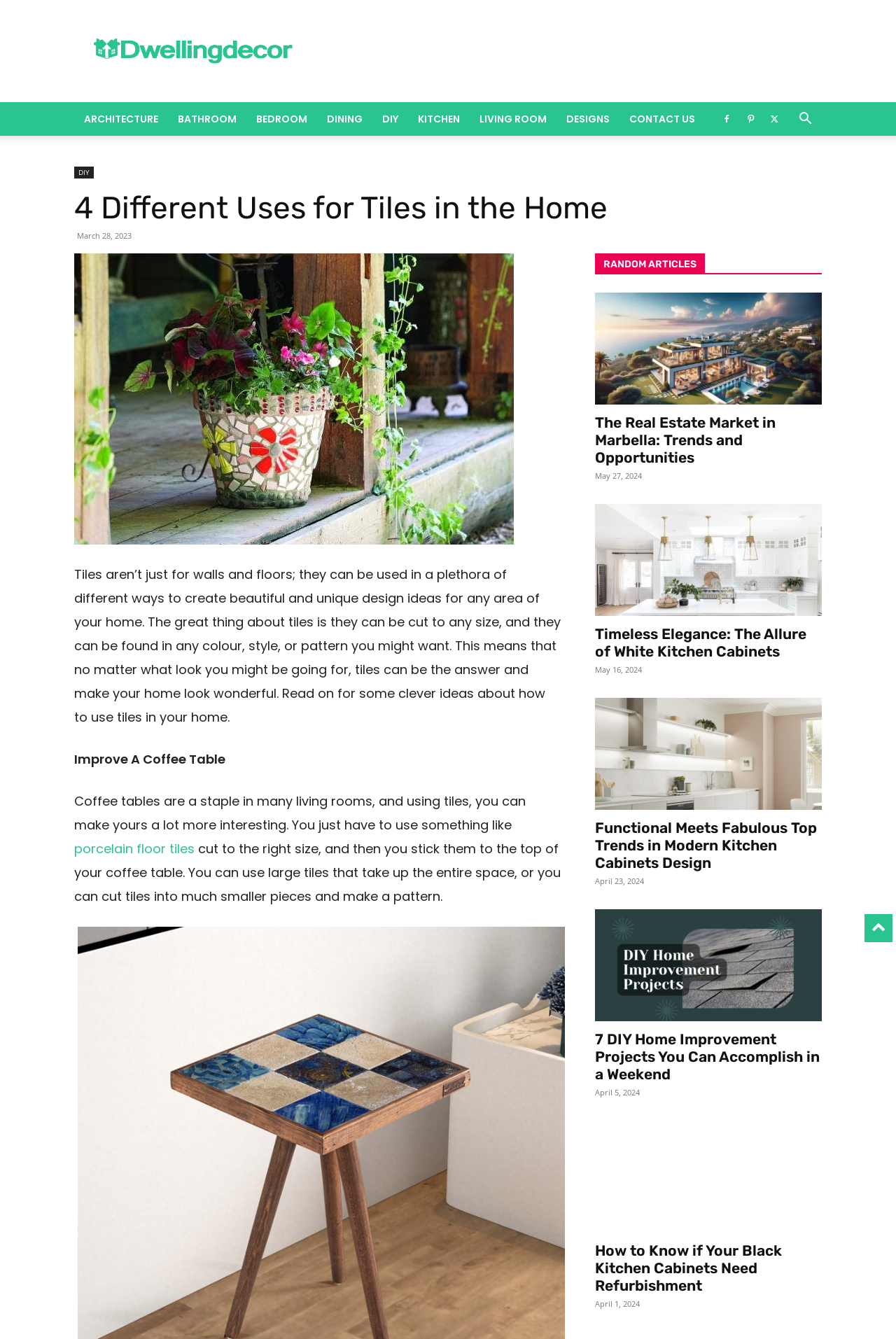Pinpoint the bounding box coordinates of the area that should be clicked to complete the following instruction: "Click on the 'CONTACT US' link". The coordinates must be given as four float numbers between 0 and 1, i.e., [left, top, right, bottom].

[0.691, 0.076, 0.787, 0.101]